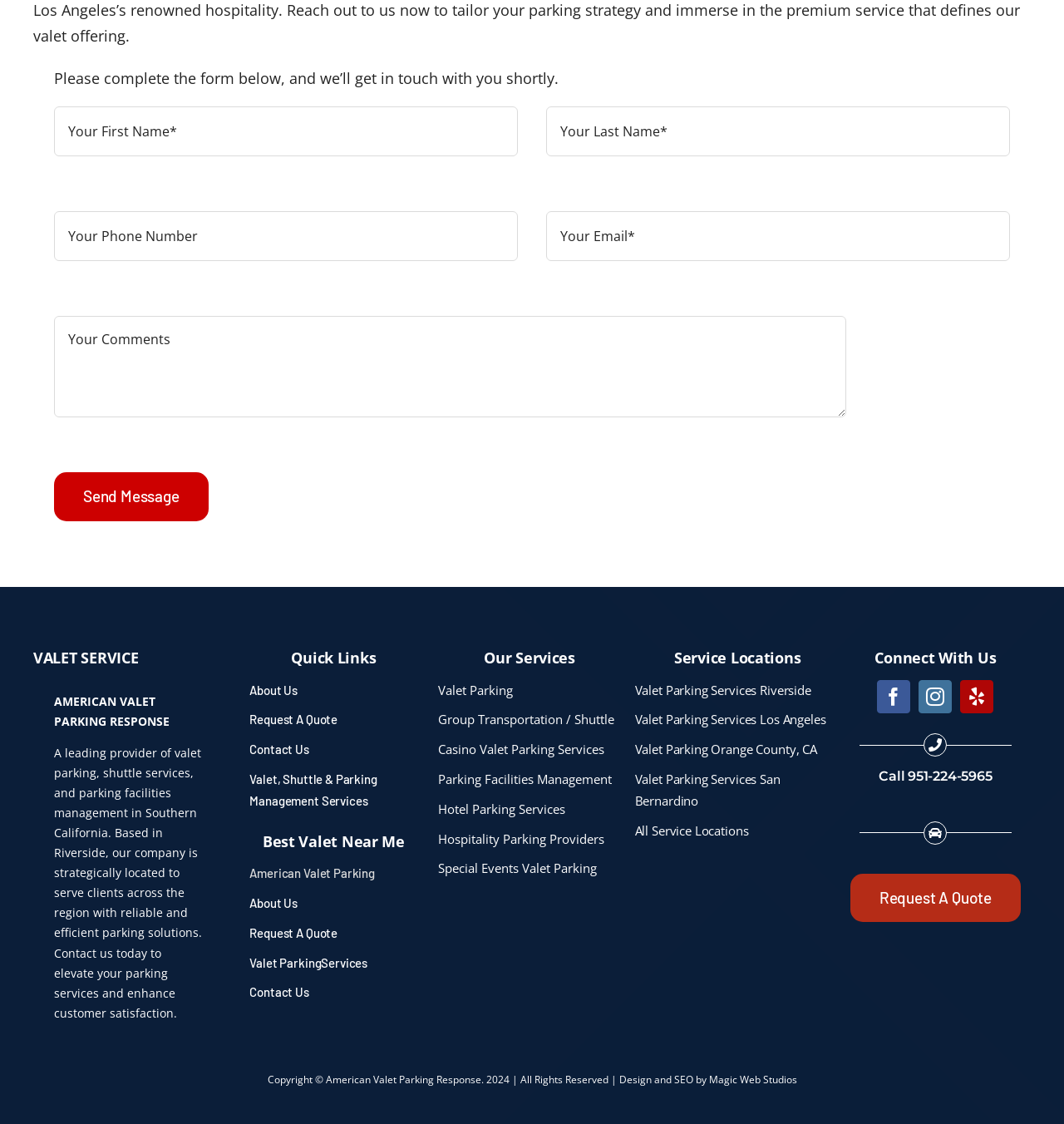Use the information in the screenshot to answer the question comprehensively: How can users contact American Valet Parking?

The webpage provides a phone number '951-224-5965' and an email contact form, suggesting that users can contact the company by phone or email.